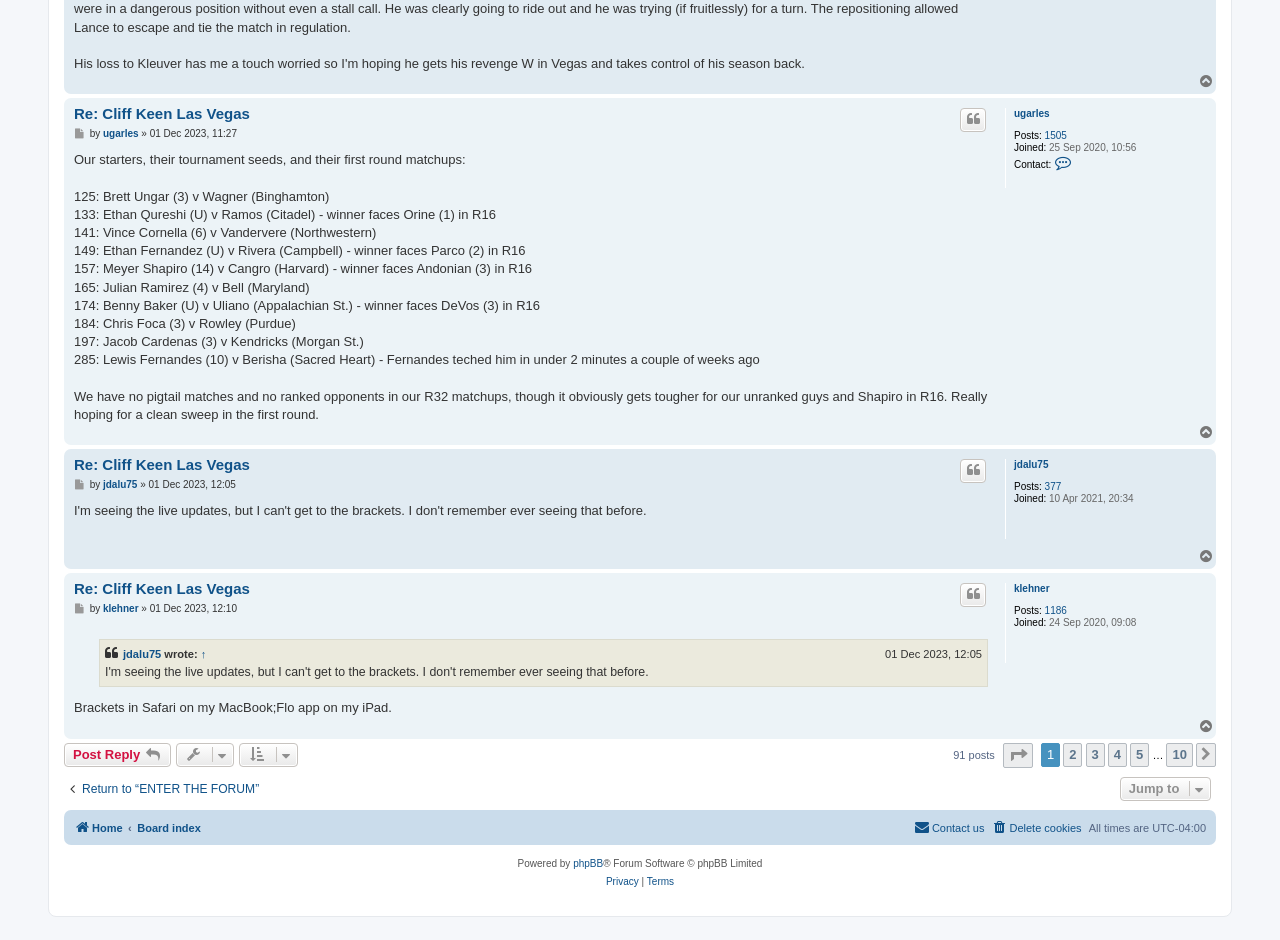Please find the bounding box coordinates of the element that must be clicked to perform the given instruction: "Go to the top of the page". The coordinates should be four float numbers from 0 to 1, i.e., [left, top, right, bottom].

[0.936, 0.079, 0.95, 0.095]